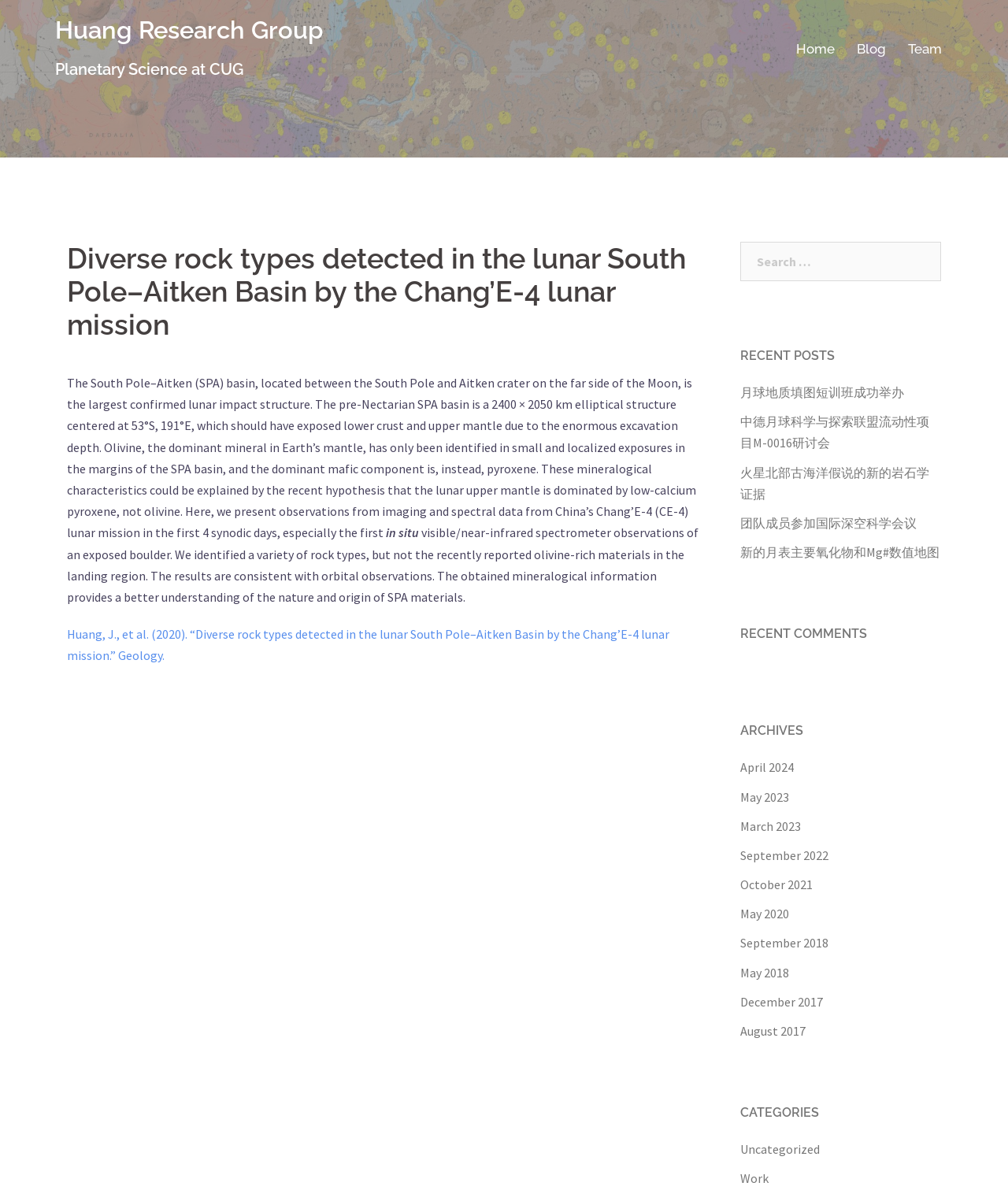What is the purpose of the search box?
Based on the image content, provide your answer in one word or a short phrase.

To search for content